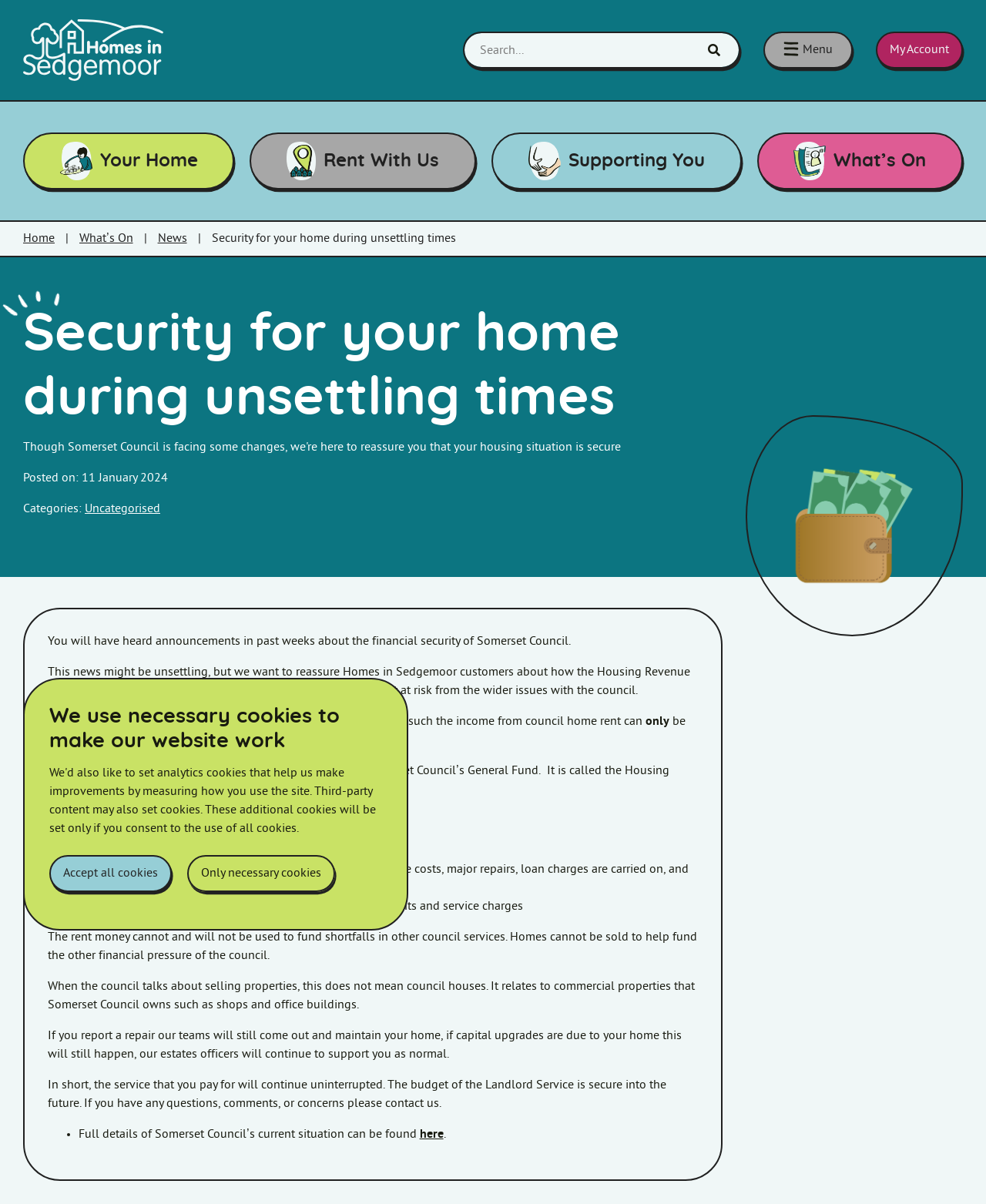Respond with a single word or short phrase to the following question: 
What is the relationship between the council's financial situation and the rent money?

No impact